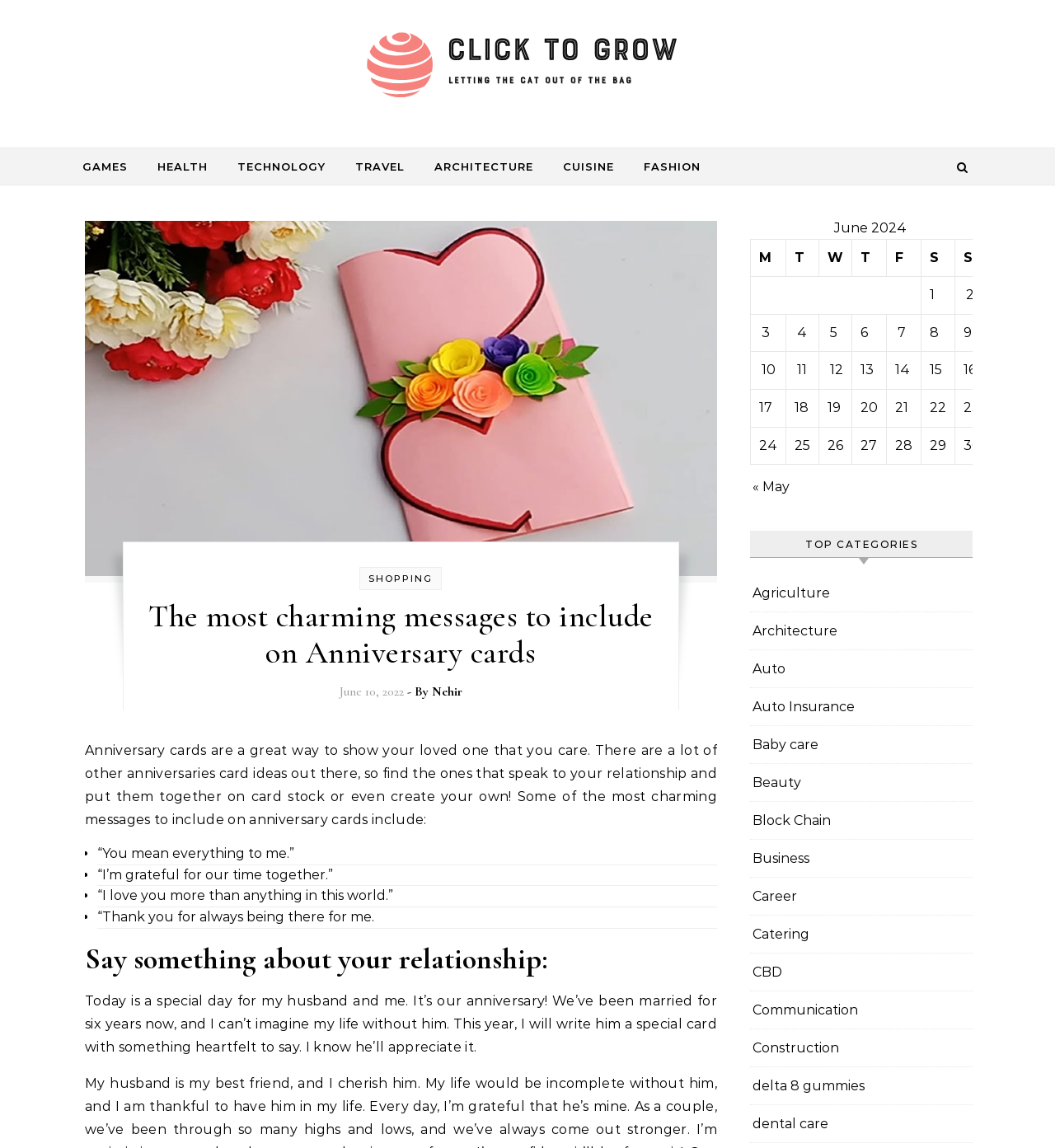What is the author's name of the article?
Based on the visual content, answer with a single word or a brief phrase.

Nehir